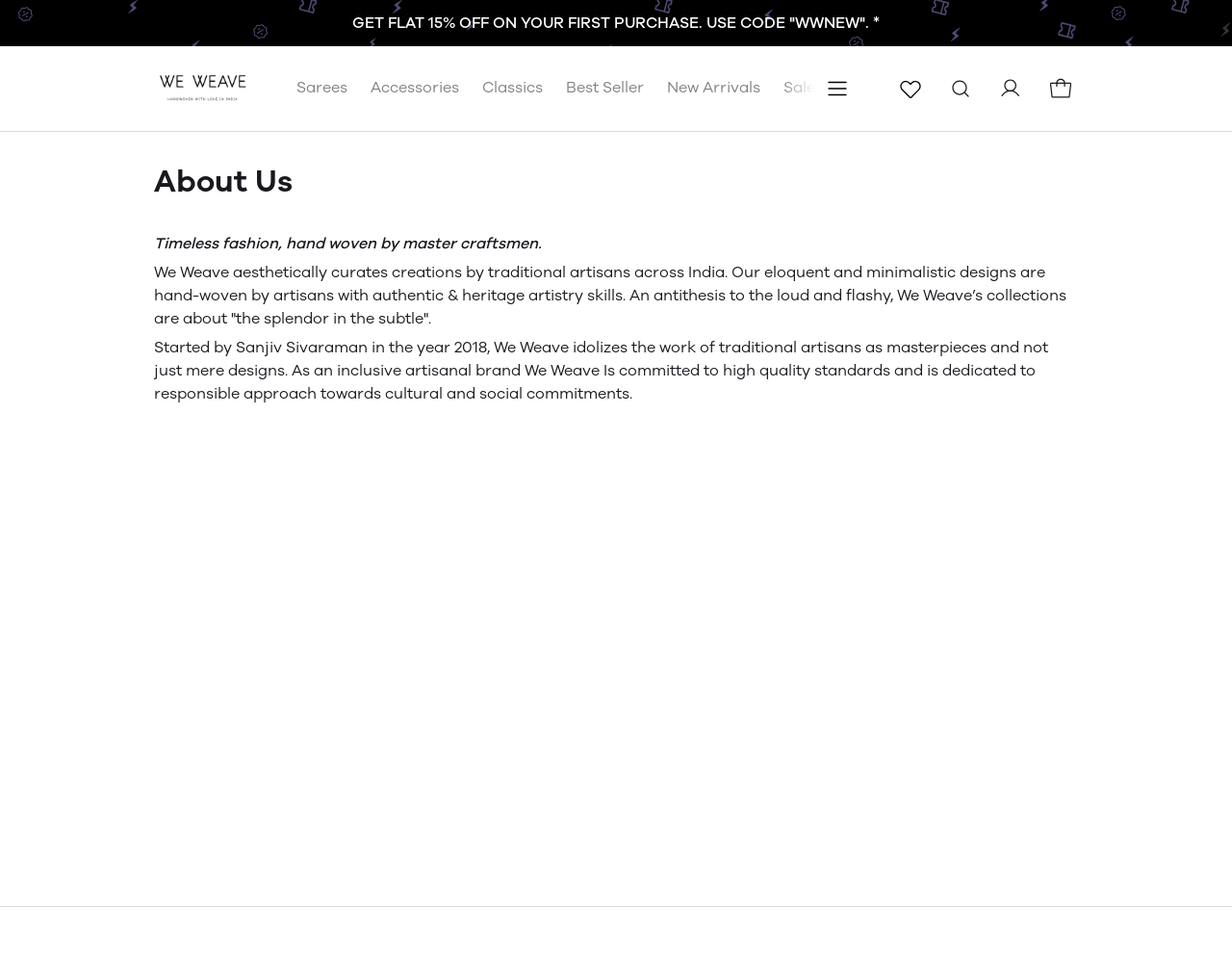What type of products are sold on this website?
Please provide a detailed and comprehensive answer to the question.

The meta description of the webpage mentions 'handpicked handloom sarees, fabrics and more', and the navigation links at the top of the page include 'Sarees', 'Accessories', and 'Classics', indicating that the website sells handloom sarees and fabrics.